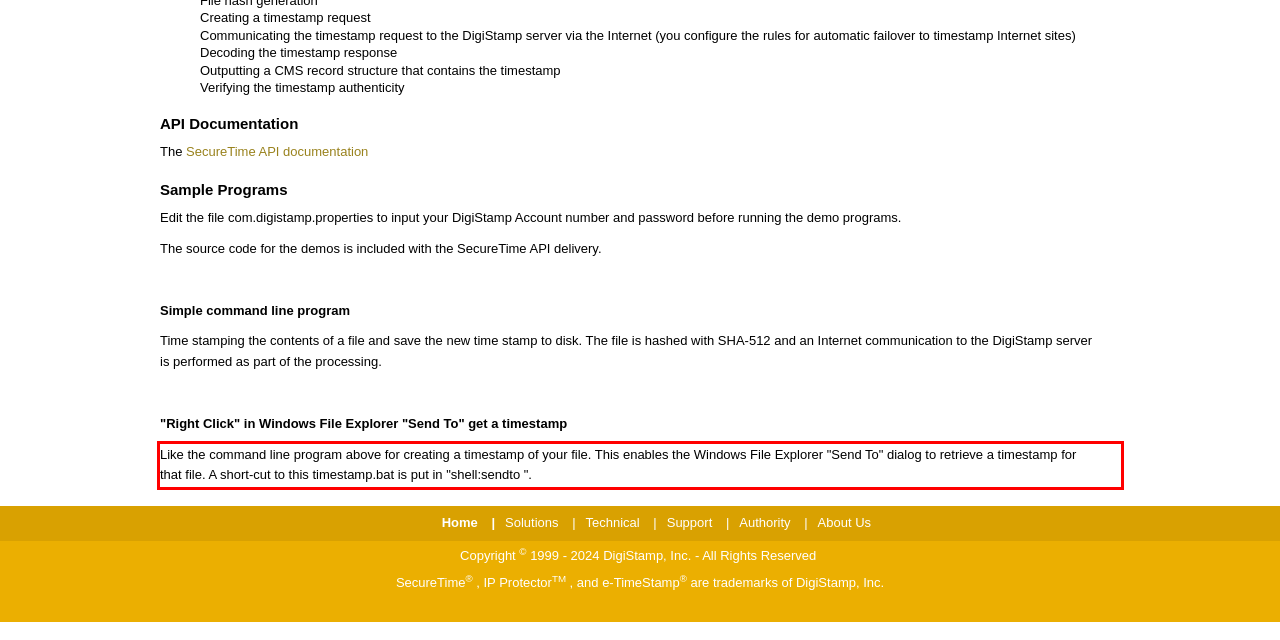You have a screenshot of a webpage with a UI element highlighted by a red bounding box. Use OCR to obtain the text within this highlighted area.

Like the command line program above for creating a timestamp of your file. This enables the Windows File Explorer "Send To" dialog to retrieve a timestamp for that file. A short-cut to this timestamp.bat is put in "shell:sendto ".